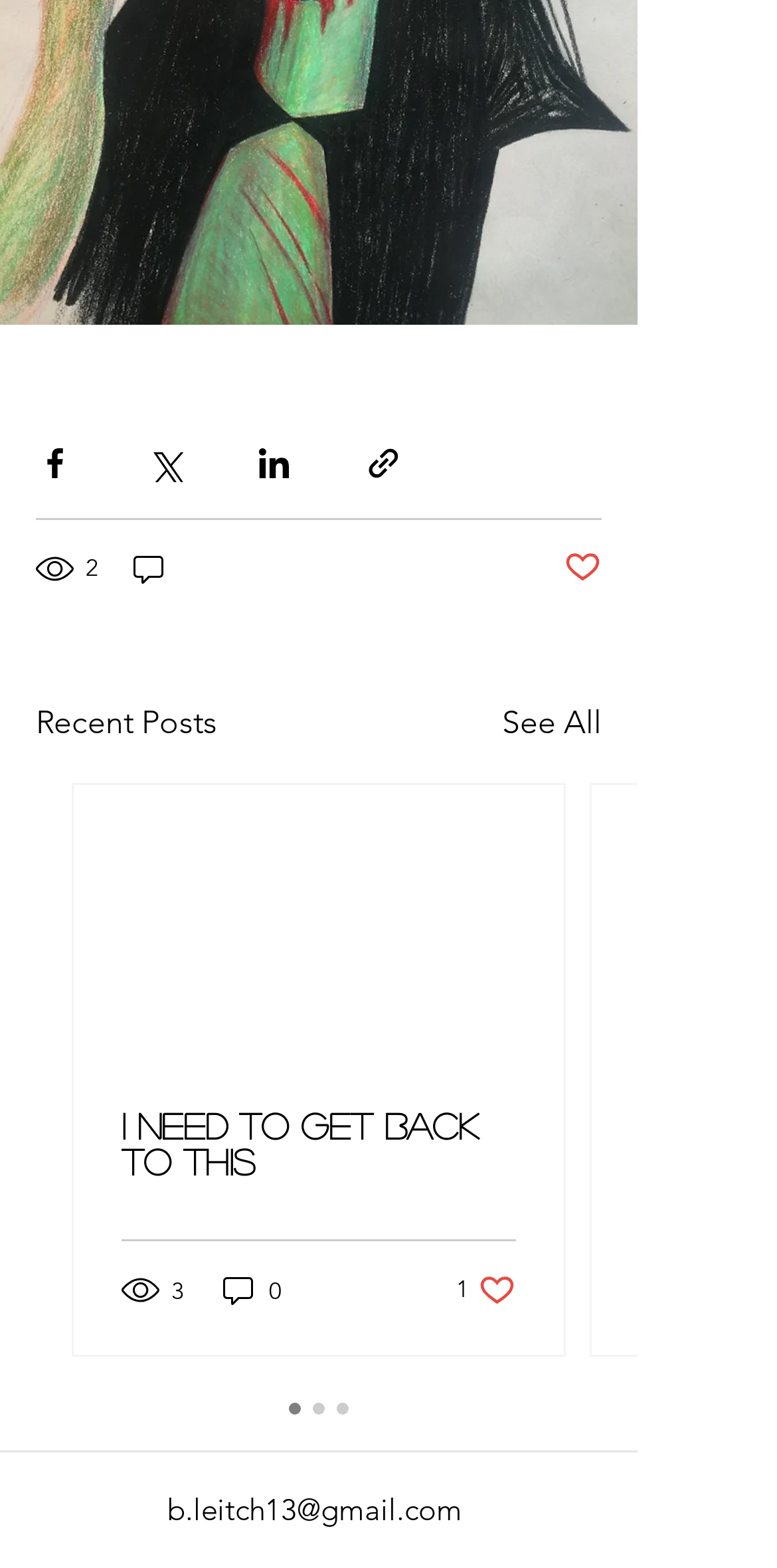What is the number of views for the first post?
Use the image to answer the question with a single word or phrase.

2